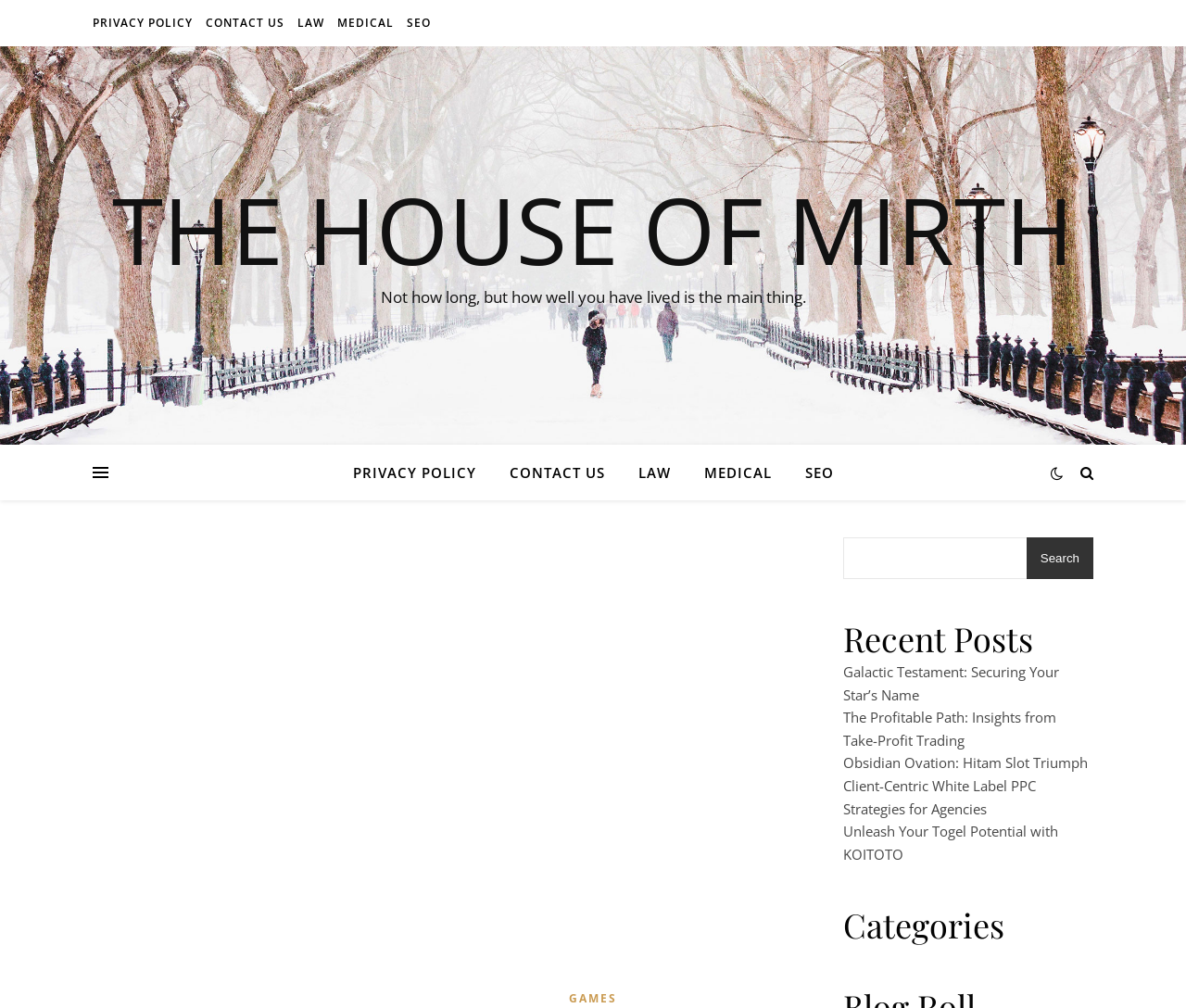Identify the bounding box coordinates for the UI element described as follows: parent_node: Search name="s". Use the format (top-left x, top-left y, bottom-right x, bottom-right y) and ensure all values are floating point numbers between 0 and 1.

[0.711, 0.533, 0.922, 0.574]